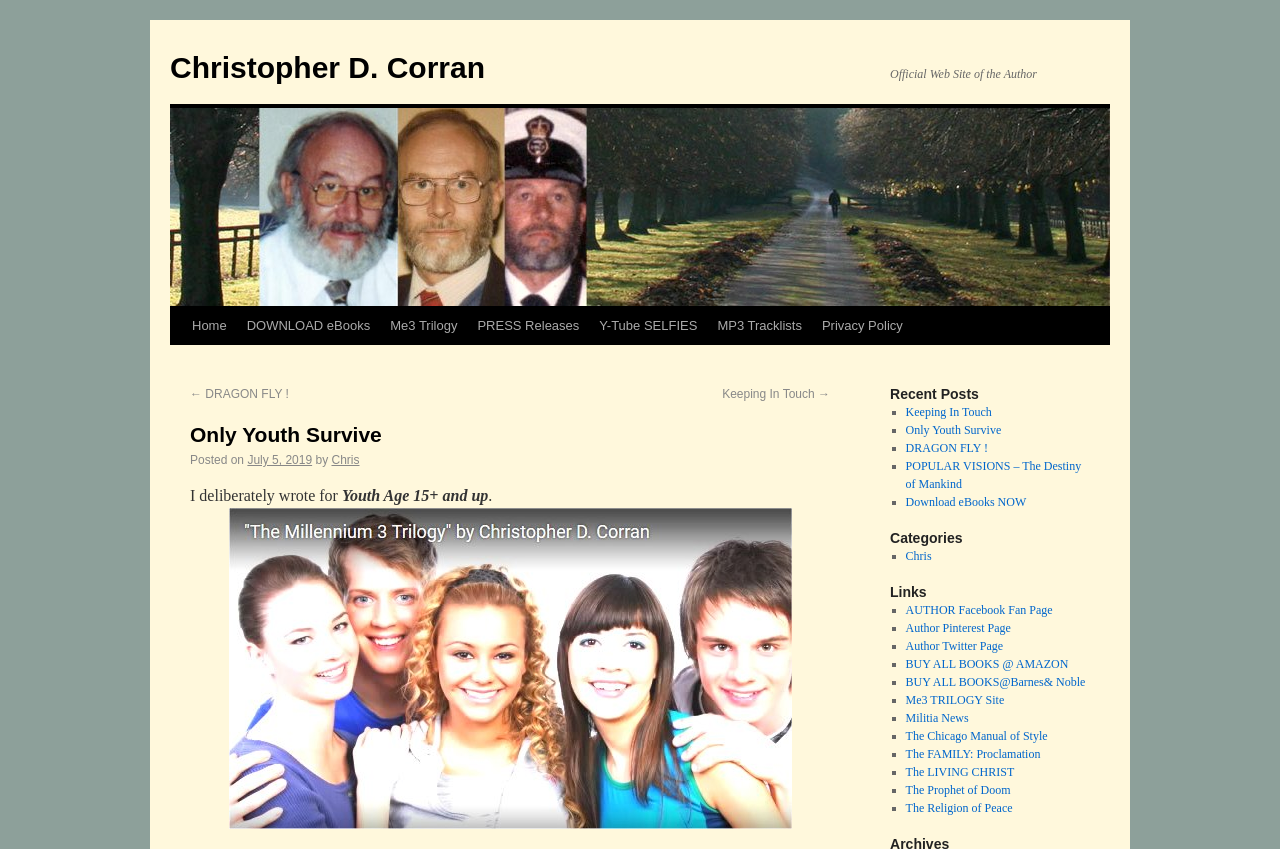Identify the bounding box coordinates of the part that should be clicked to carry out this instruction: "Read the 'Only Youth Survive' heading".

[0.148, 0.496, 0.648, 0.528]